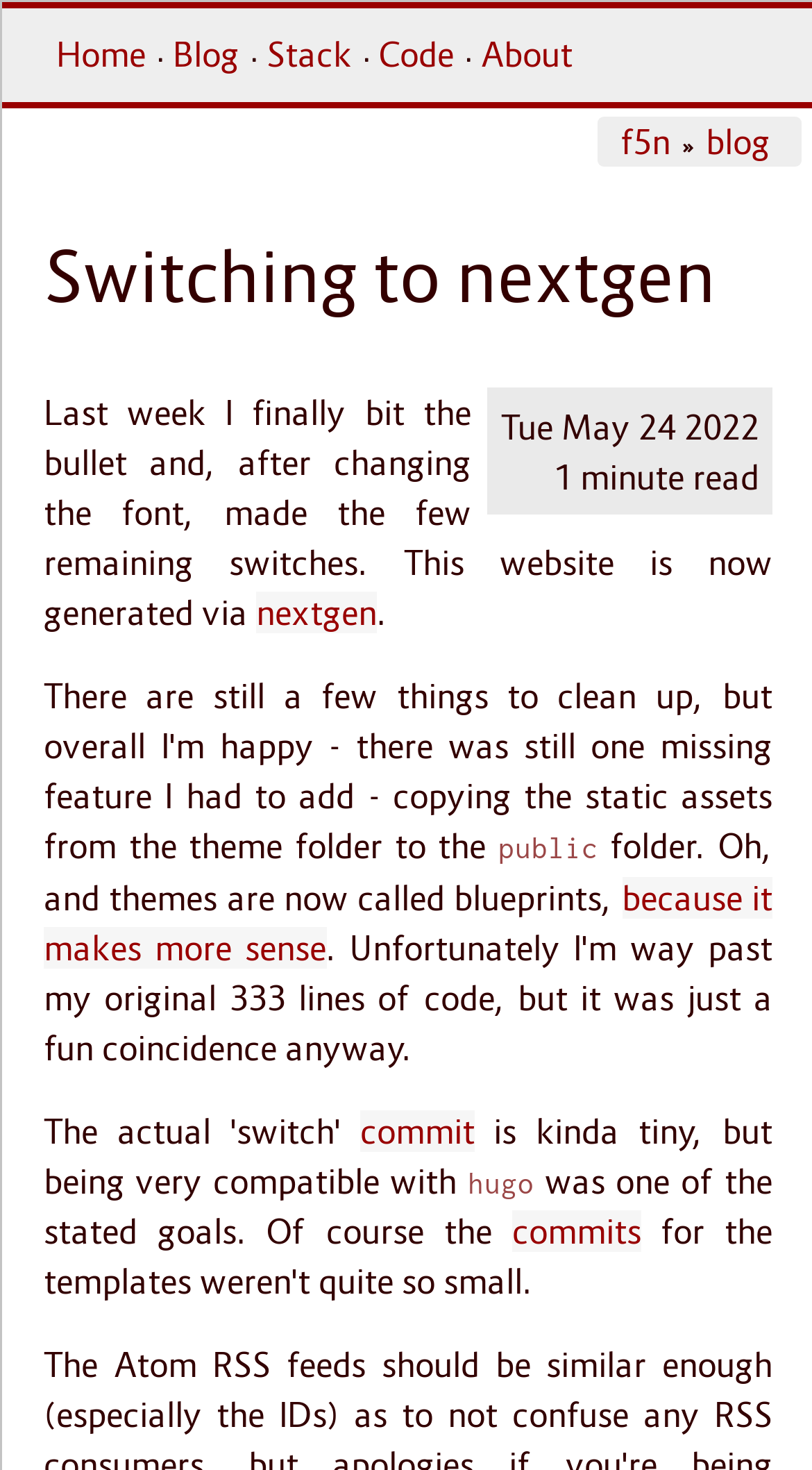Review the image closely and give a comprehensive answer to the question: What is the name of the website generator?

I read the blog post content and found the sentence 'This website is now generated via nextgen' which indicates that the website generator is called nextgen.